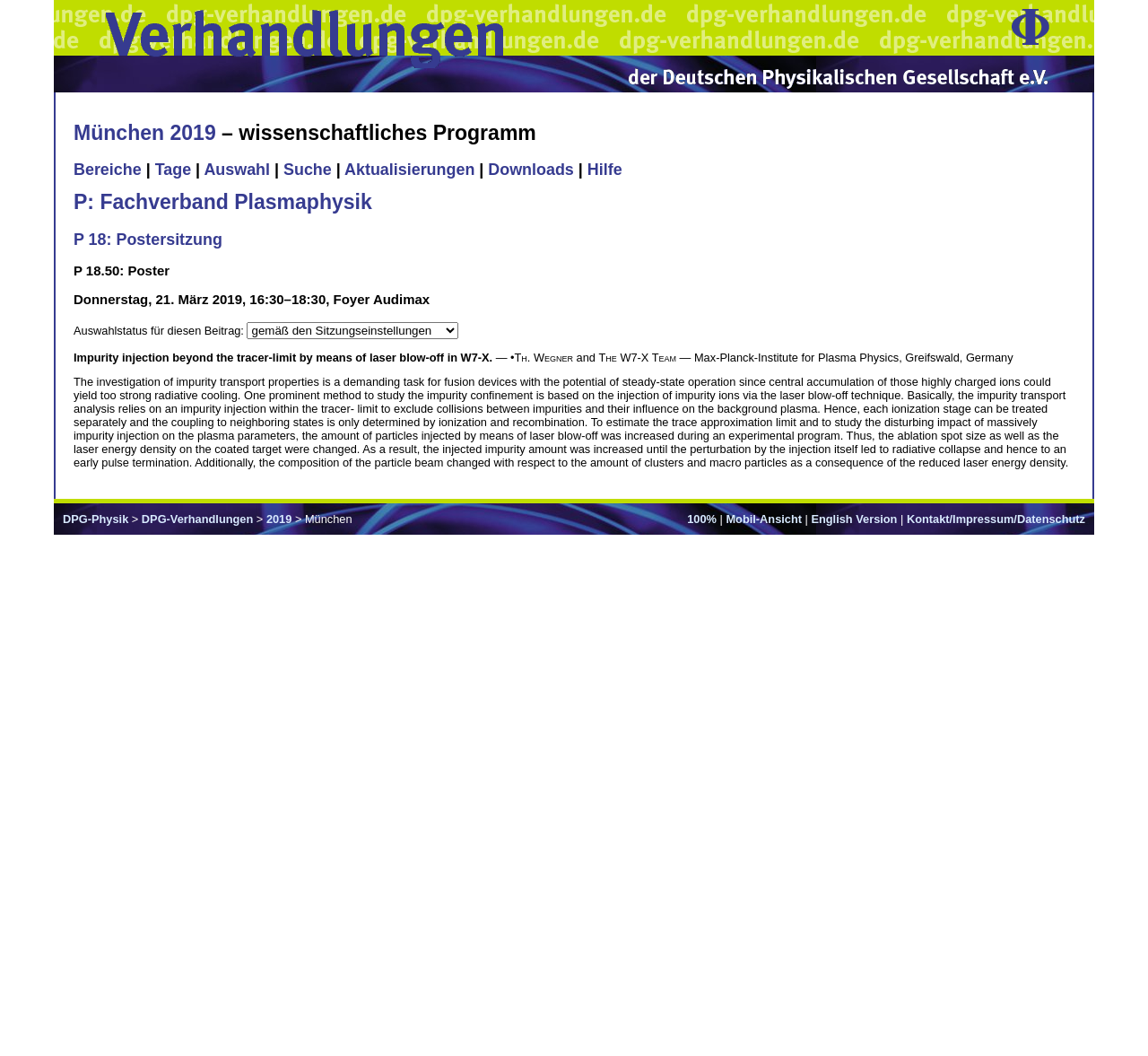Determine the bounding box coordinates of the region I should click to achieve the following instruction: "Click on the link to München 2019". Ensure the bounding box coordinates are four float numbers between 0 and 1, i.e., [left, top, right, bottom].

[0.064, 0.114, 0.188, 0.136]